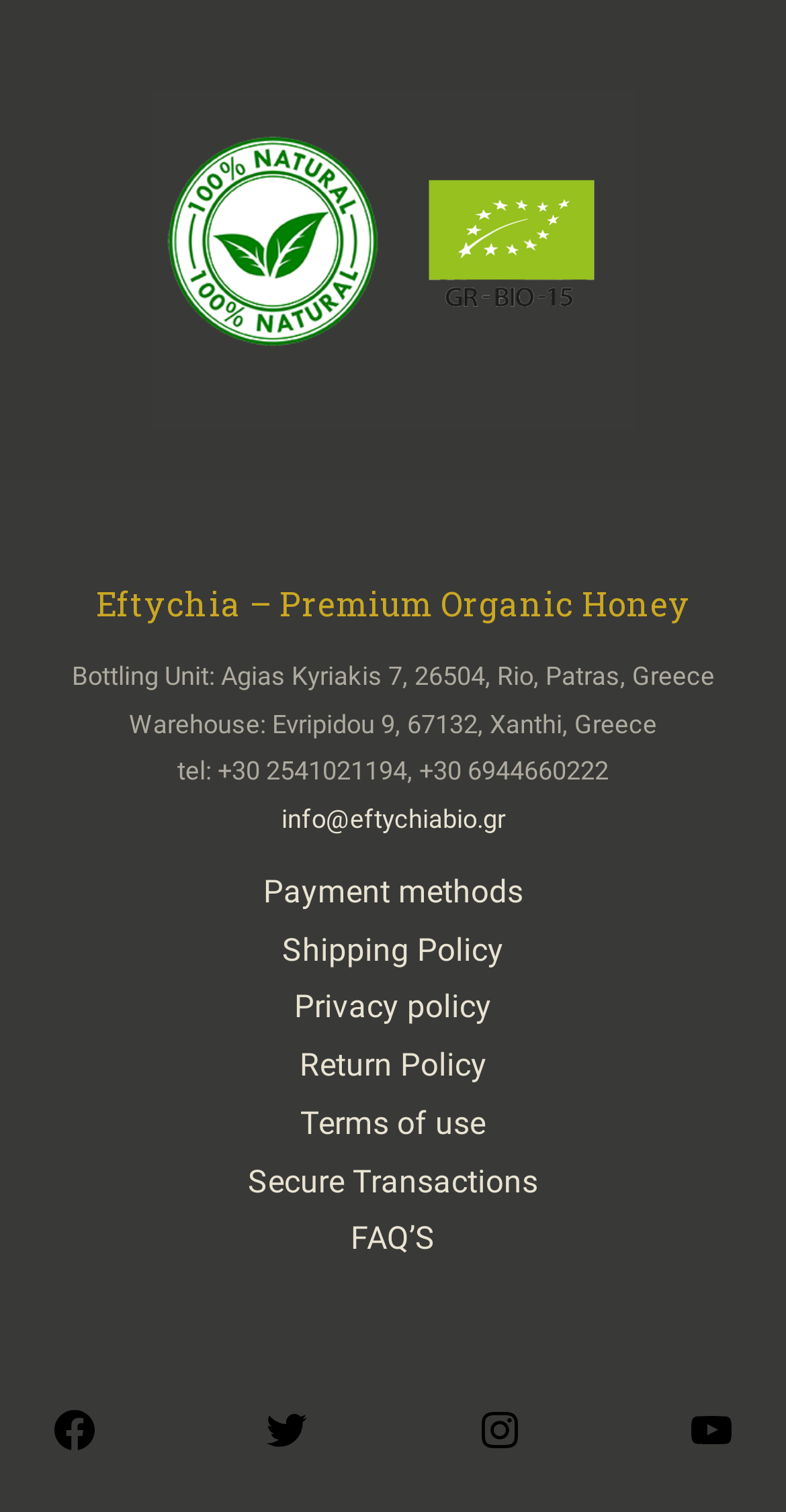Determine the bounding box coordinates of the clickable element to complete this instruction: "learn about payment methods". Provide the coordinates in the format of four float numbers between 0 and 1, [left, top, right, bottom].

[0.335, 0.578, 0.665, 0.602]